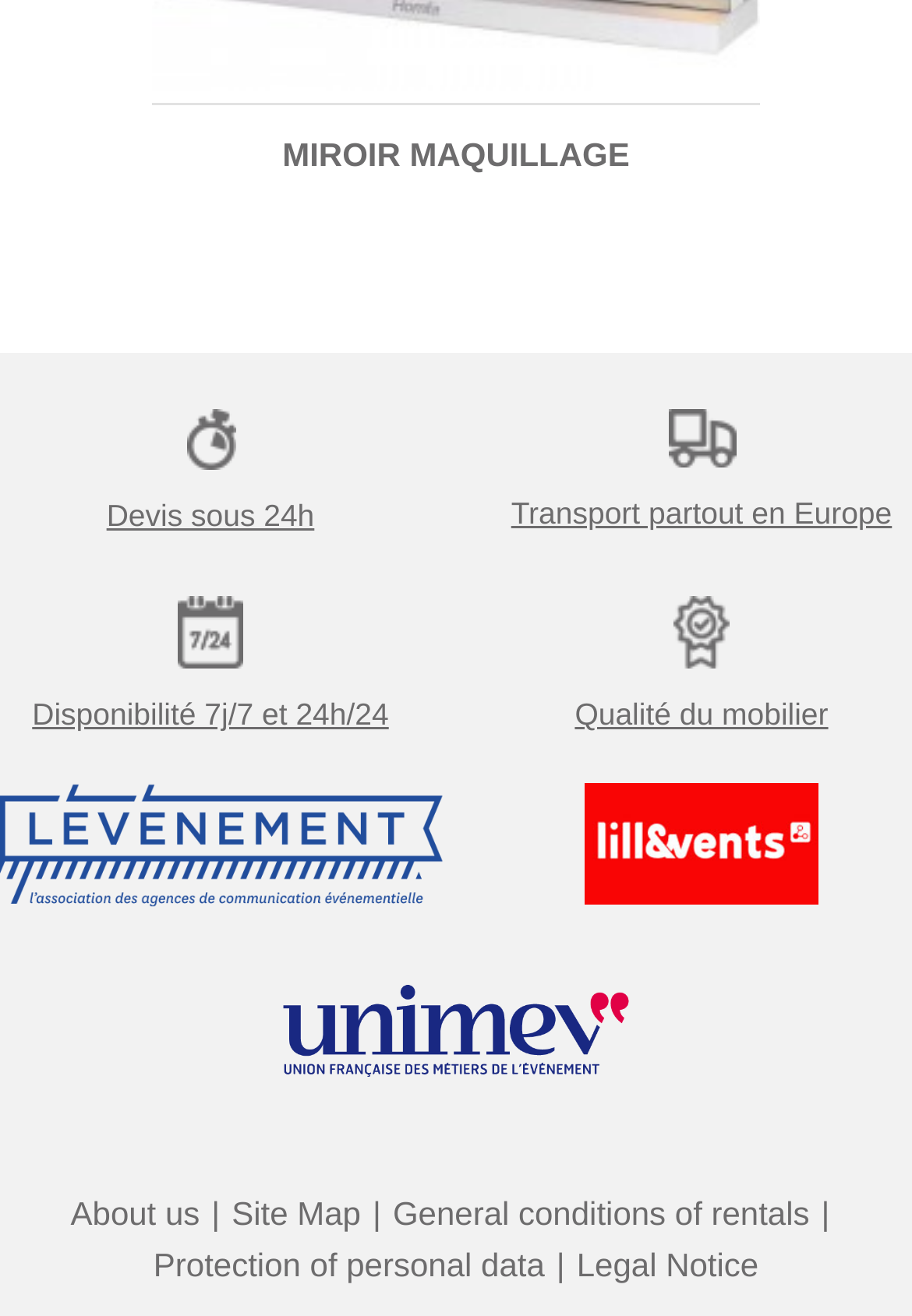What is the general layout of the webpage?
Answer with a single word or short phrase according to what you see in the image.

Header, body, footer